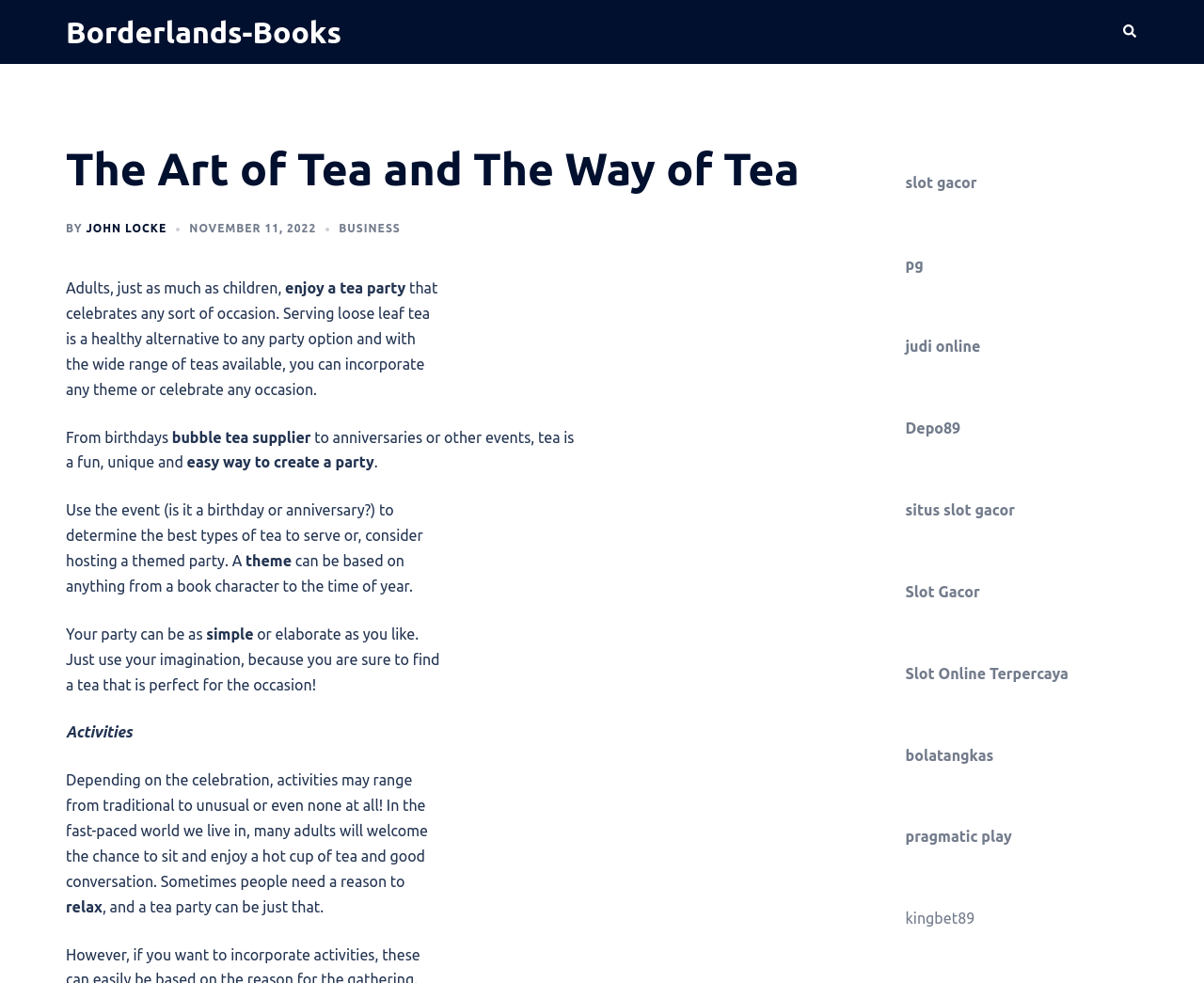Create a detailed narrative of the webpage’s visual and textual elements.

This webpage is about the art of tea and its significance in various celebrations. At the top, there is a header section with a title "The Art of Tea and The Way of Tea" and a link to "Borderlands-Books" on the left side. On the right side, there is a search link accompanied by a small image. 

Below the header section, there is a main content area that discusses the importance of tea parties in adult celebrations. The text explains how tea parties can be a healthy alternative to other party options and how they can be themed to fit any occasion. The content is divided into several paragraphs, each discussing a different aspect of tea parties, such as the types of tea to serve, the possibility of hosting a themed party, and the importance of relaxation and good conversation.

On the right side of the webpage, there are several links to external websites, including "slot gacor", "pg", "judi online", and others, which seem to be unrelated to the main content of the webpage. These links are arranged vertically, starting from the middle of the webpage and going down to the bottom.

Overall, the webpage has a simple layout, with a clear focus on the main content discussing the art of tea and its significance in celebrations.